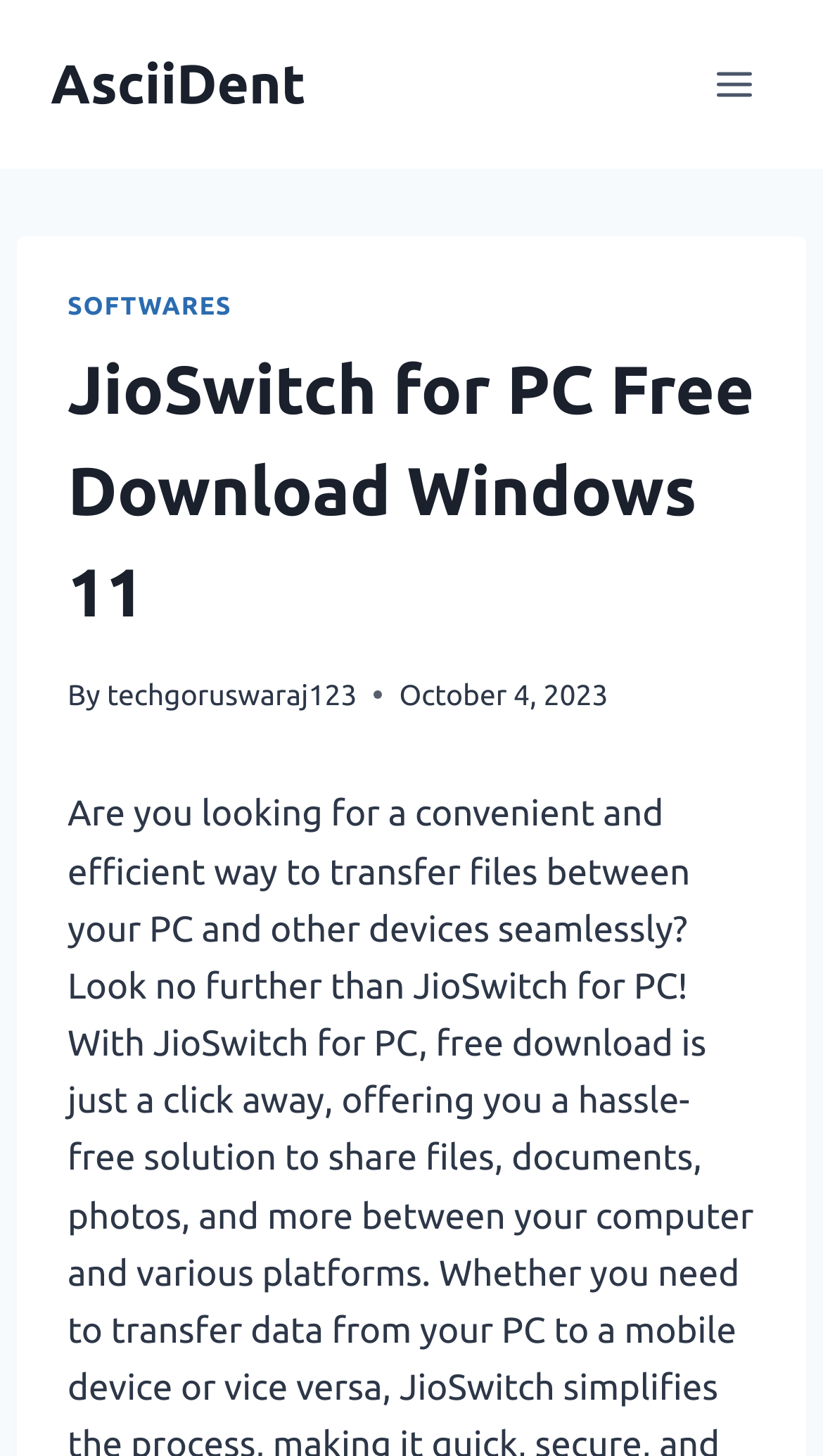Use a single word or phrase to answer the question: 
What is the date mentioned on the webpage?

October 4, 2023